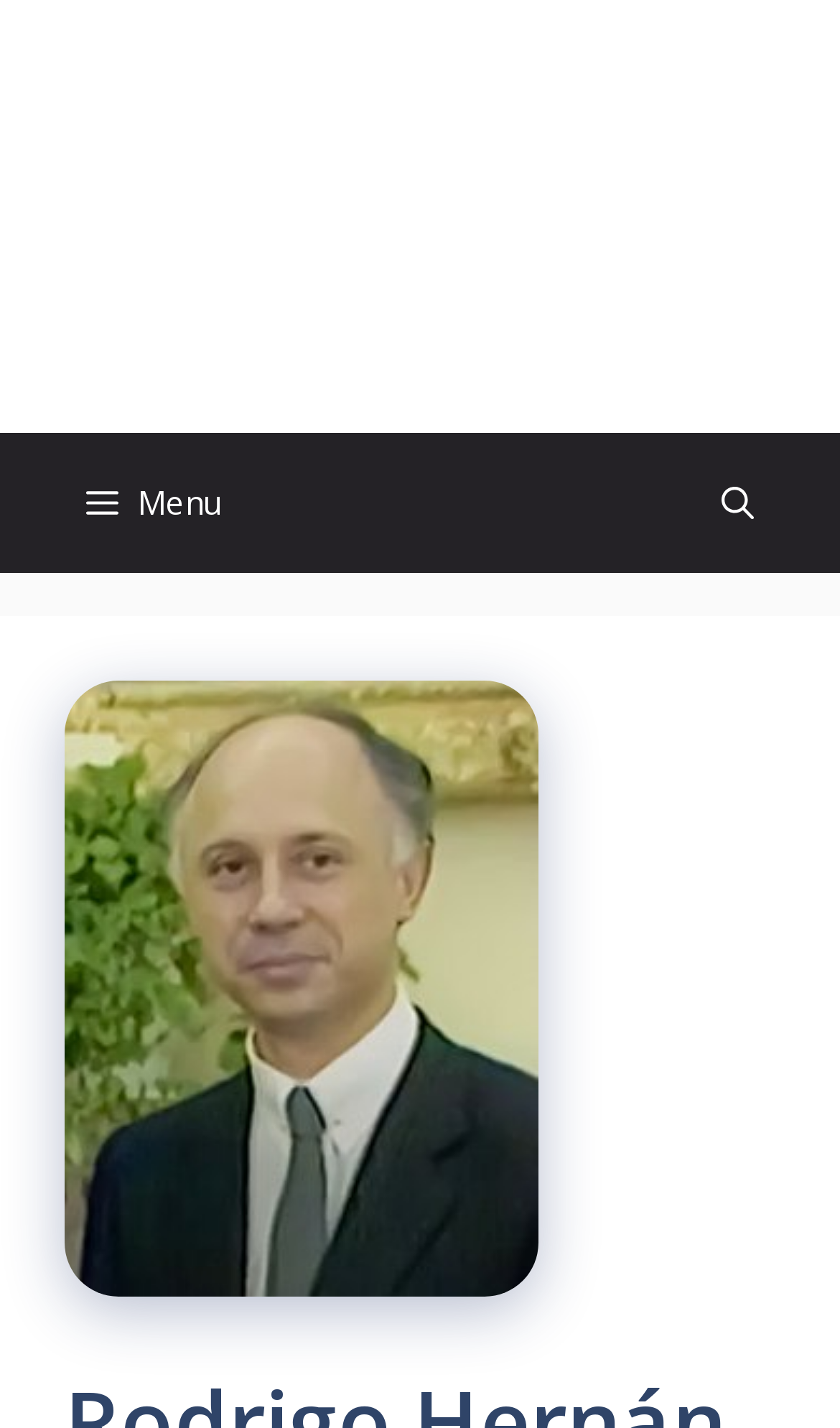Answer the following in one word or a short phrase: 
What is the purpose of the button in the navigation bar?

To open the menu